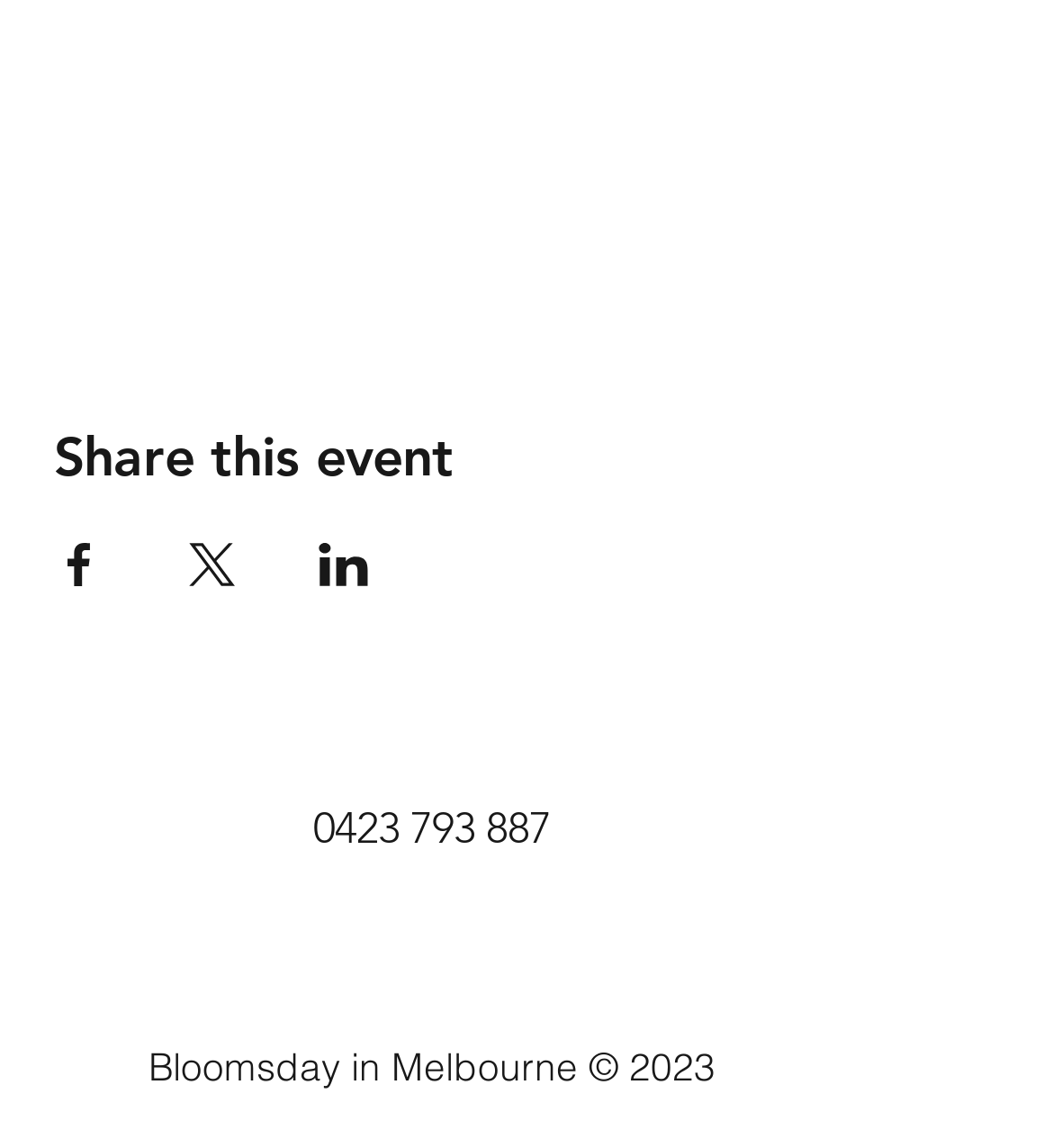What is the phone number listed on the webpage?
Using the image, give a concise answer in the form of a single word or short phrase.

0423 793 887